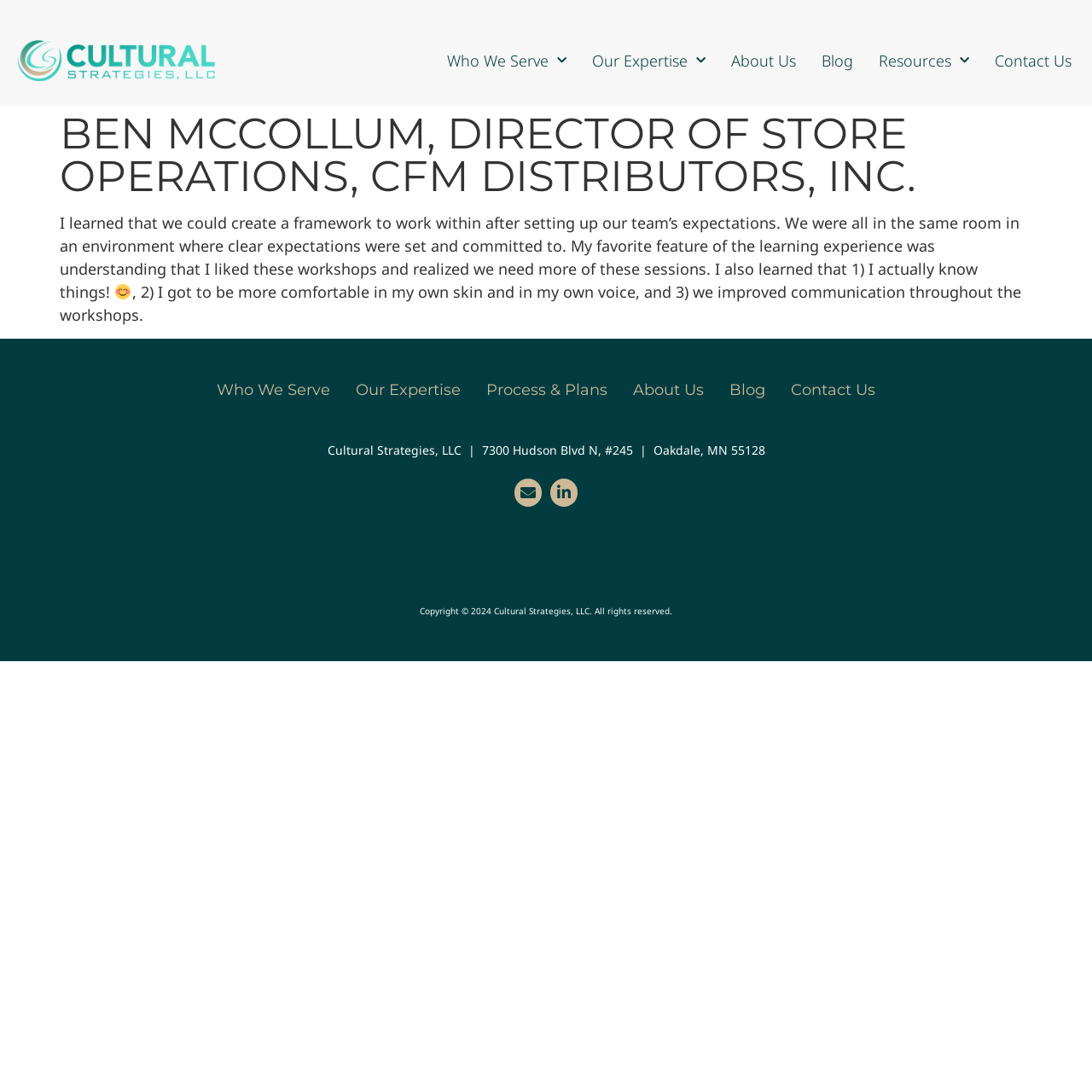Determine the bounding box coordinates of the clickable region to carry out the instruction: "Click Envelope".

[0.471, 0.438, 0.496, 0.464]